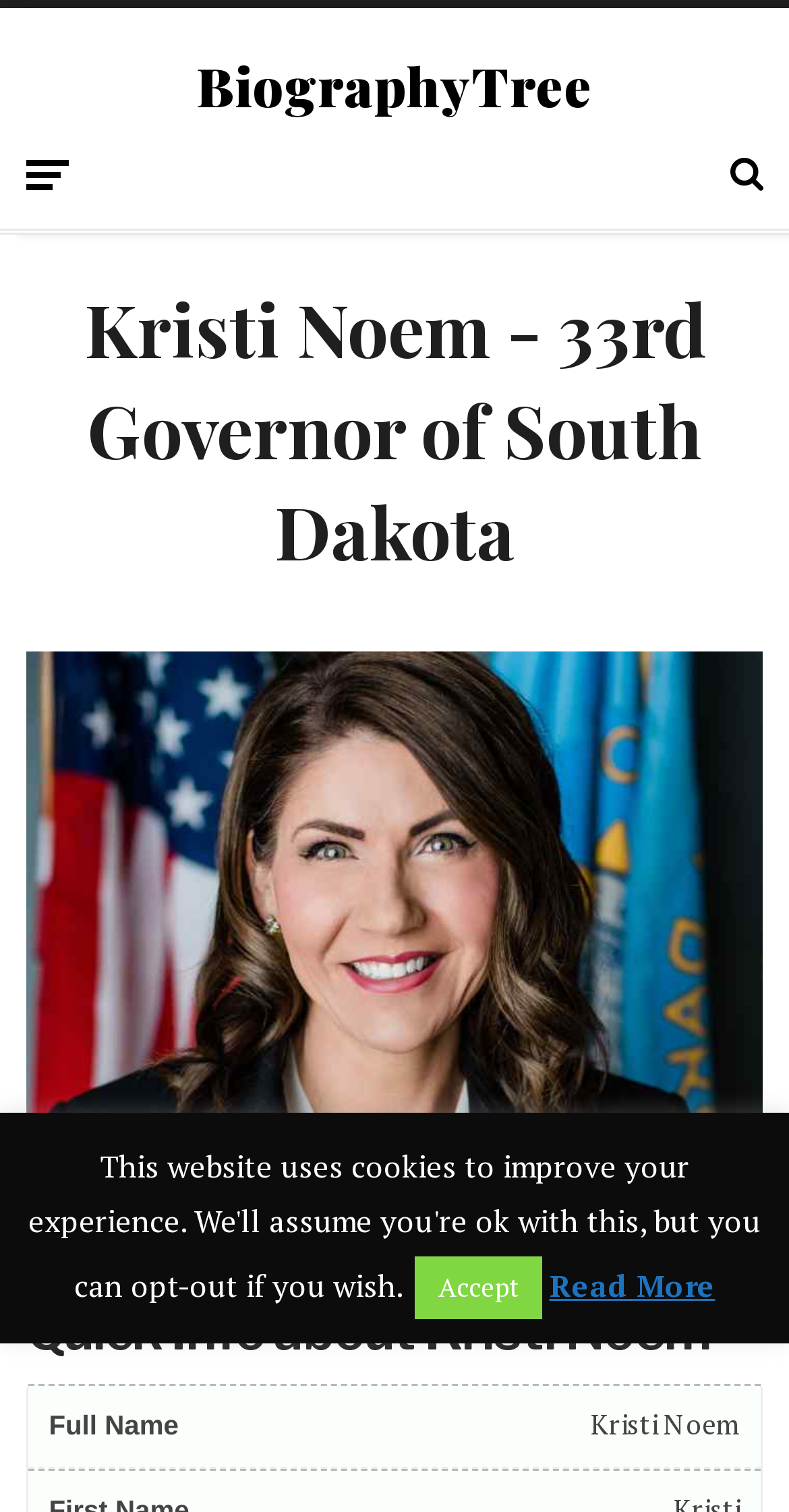What is the name of Kristi Noem's husband?
Using the details from the image, give an elaborate explanation to answer the question.

I found the answer by looking at the 'Quick Info about Kristi Noem' section, where it lists her wife as Bryon Noem.